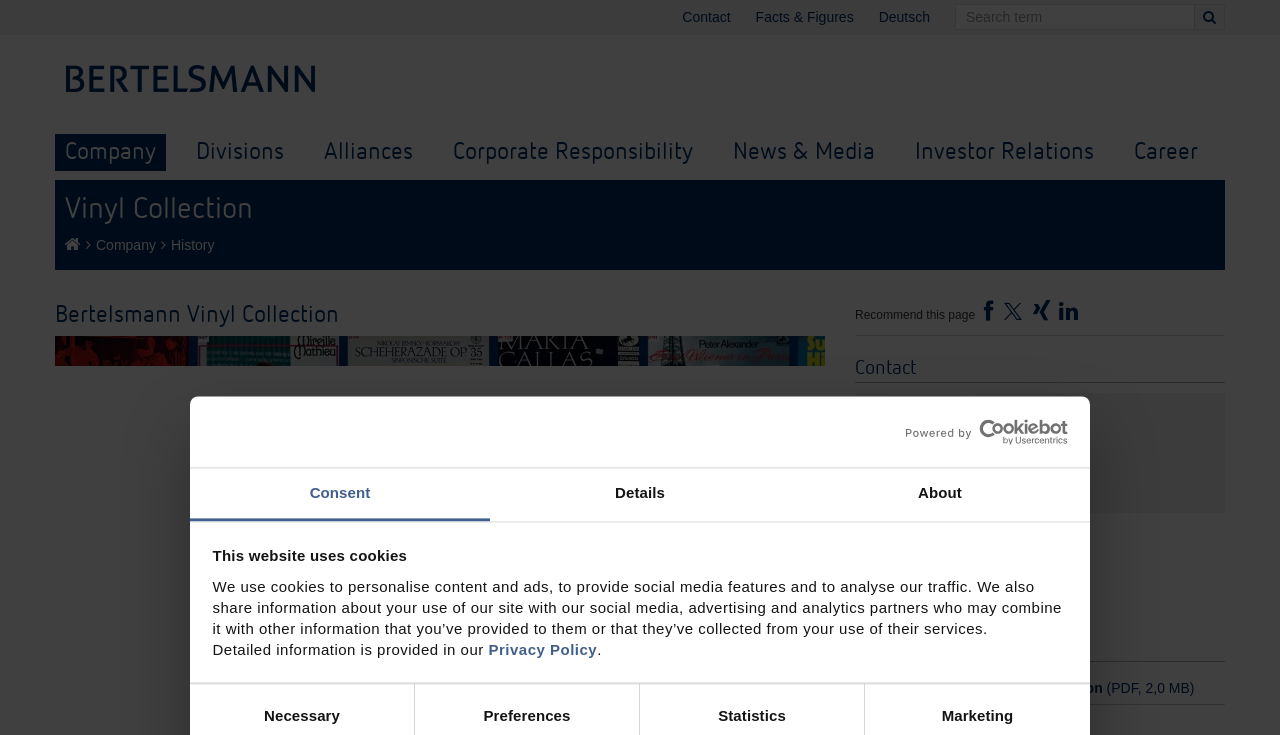Please specify the bounding box coordinates of the area that should be clicked to accomplish the following instruction: "Read about Corporate Responsibility". The coordinates should consist of four float numbers between 0 and 1, i.e., [left, top, right, bottom].

[0.346, 0.182, 0.549, 0.233]